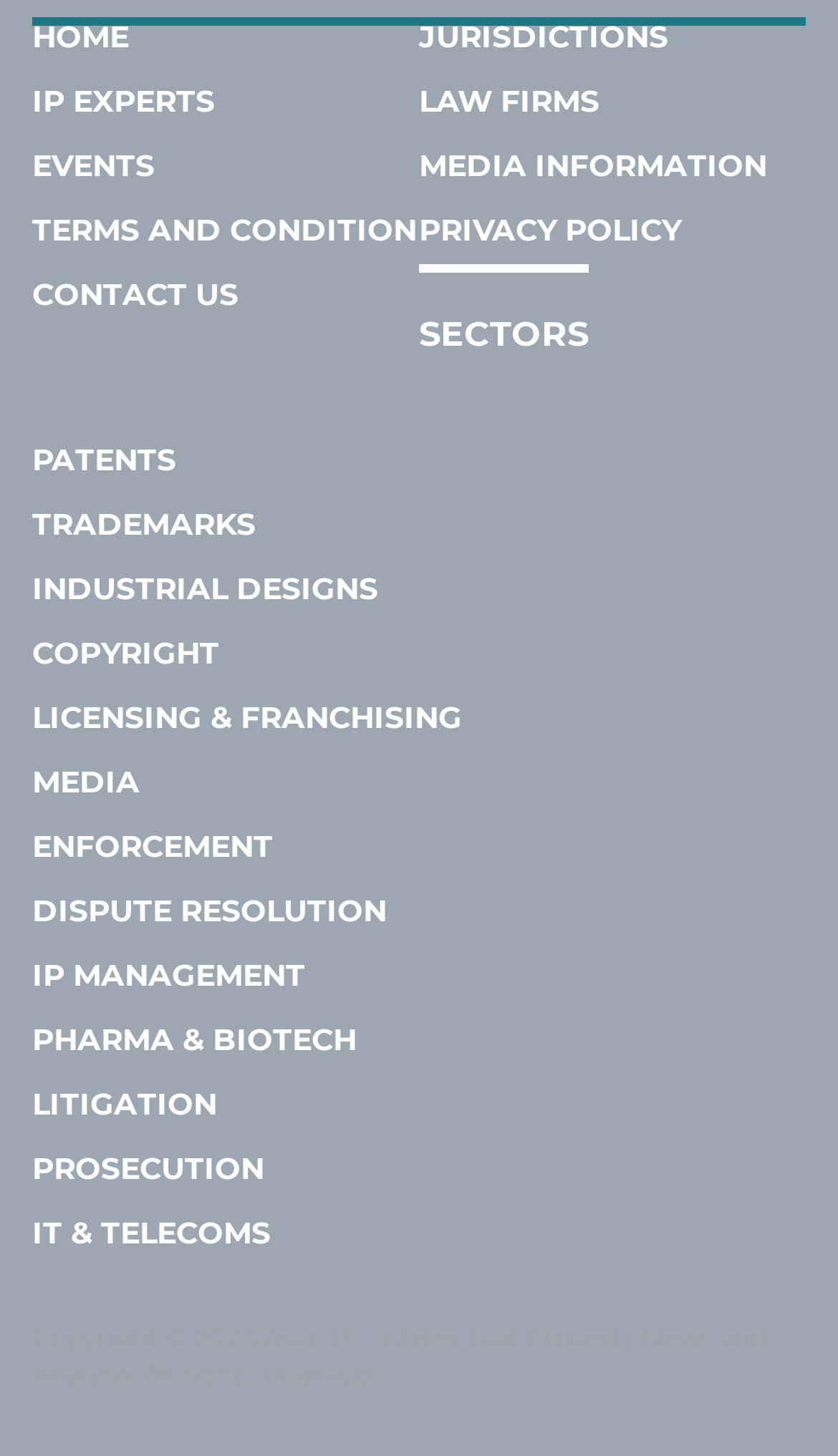How many links are under the 'SECTORS' heading?
Please interpret the details in the image and answer the question thoroughly.

There are 11 links under the 'SECTORS' heading because the links 'PATENTS', 'TRADEMARKS', 'INDUSTRIAL DESIGNS', 'COPYRIGHT', 'LICENSING & FRANCHISING', 'MEDIA', 'ENFORCEMENT', 'DISPUTE RESOLUTION', 'IP MANAGEMENT', 'PHARMA & BIOTECH', and 'LITIGATION' are all located below the 'SECTORS' heading, which has bounding box coordinates [0.5, 0.216, 0.703, 0.242].